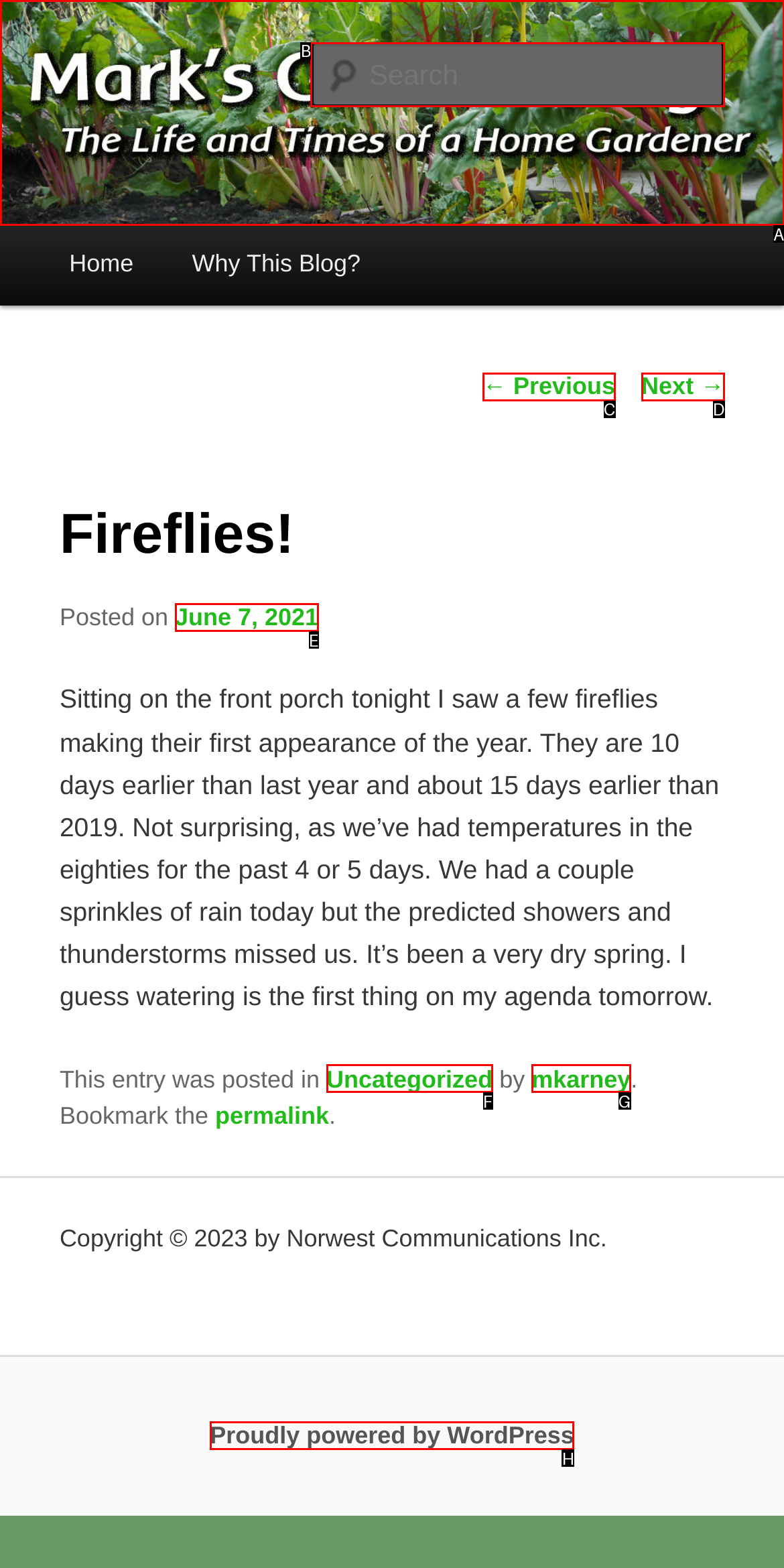From the provided choices, determine which option matches the description: Proudly powered by WordPress. Respond with the letter of the correct choice directly.

H